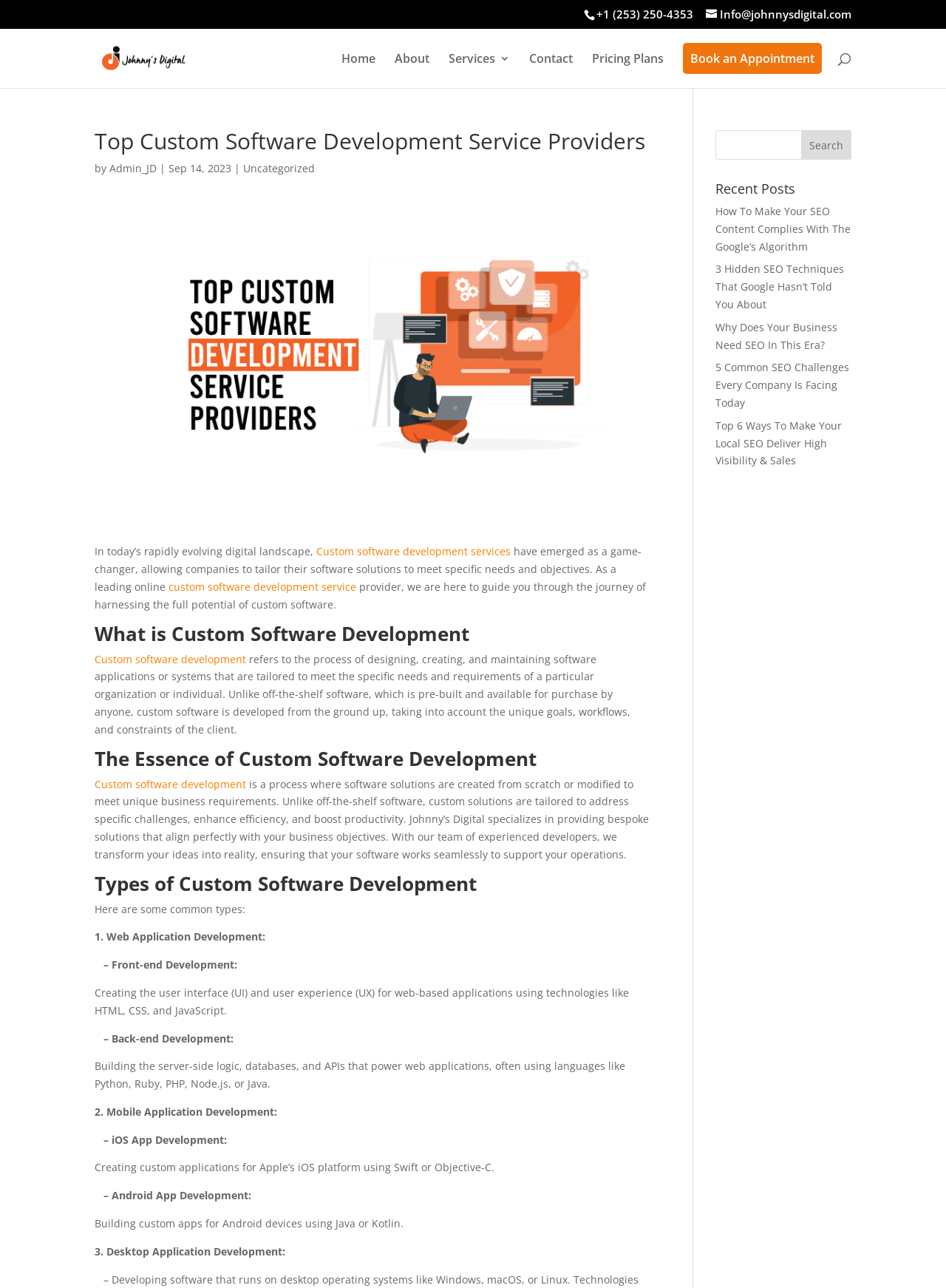Identify the bounding box coordinates for the region to click in order to carry out this instruction: "Search for something". Provide the coordinates using four float numbers between 0 and 1, formatted as [left, top, right, bottom].

[0.1, 0.022, 0.9, 0.023]